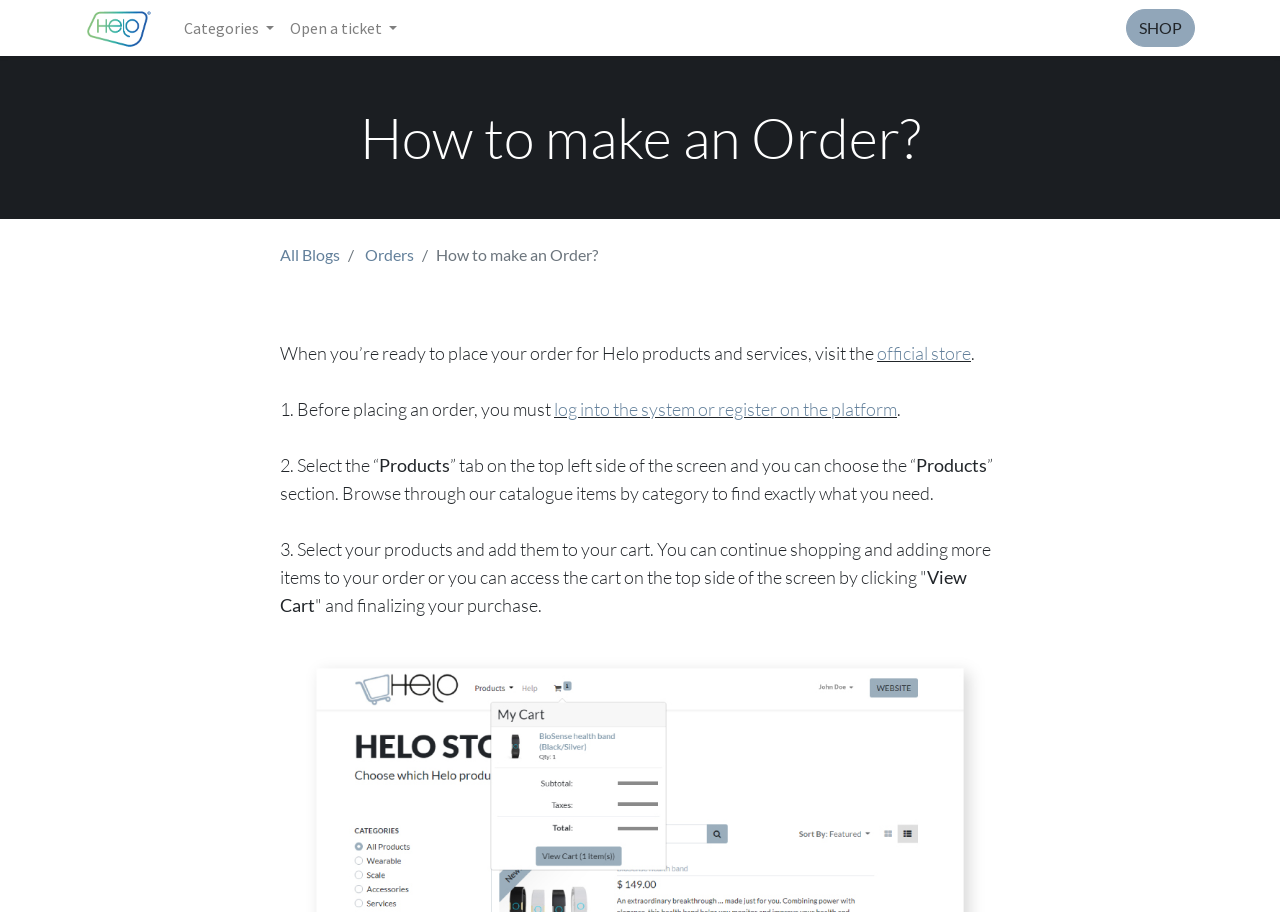Locate the bounding box coordinates of the clickable part needed for the task: "Click the logo of info.helohealth.com".

[0.066, 0.009, 0.119, 0.053]